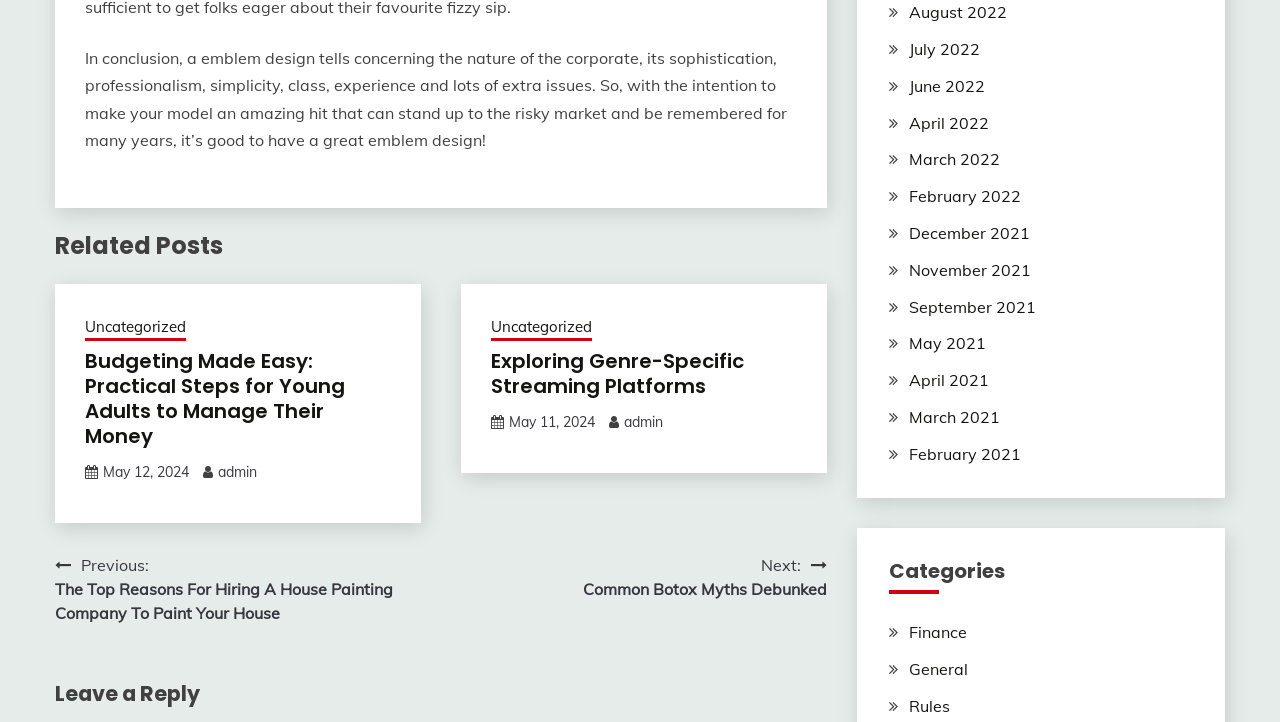Bounding box coordinates are to be given in the format (top-left x, top-left y, bottom-right x, bottom-right y). All values must be floating point numbers between 0 and 1. Provide the bounding box coordinate for the UI element described as: September 2021

[0.71, 0.411, 0.809, 0.438]